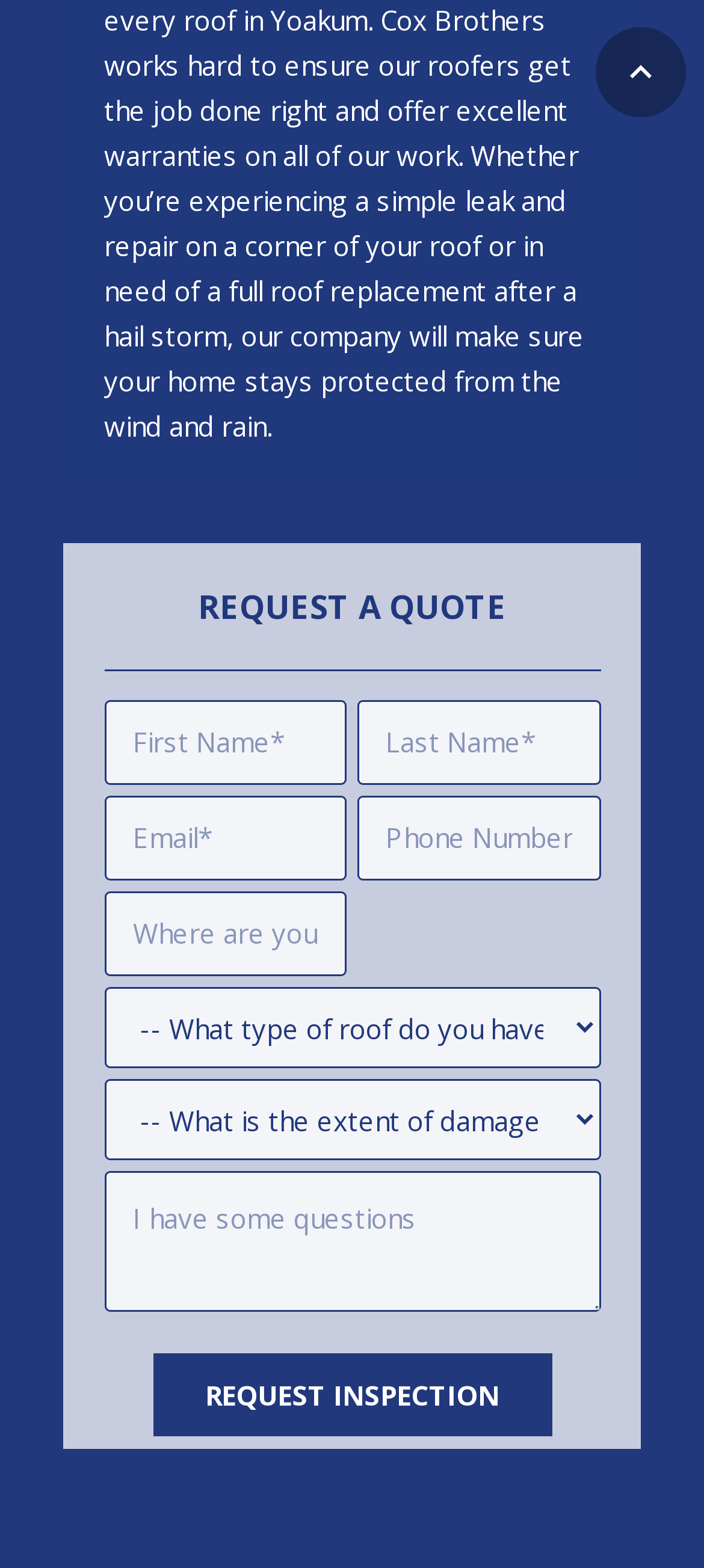Please provide a one-word or short phrase answer to the question:
How many input fields are required in the contact form?

5